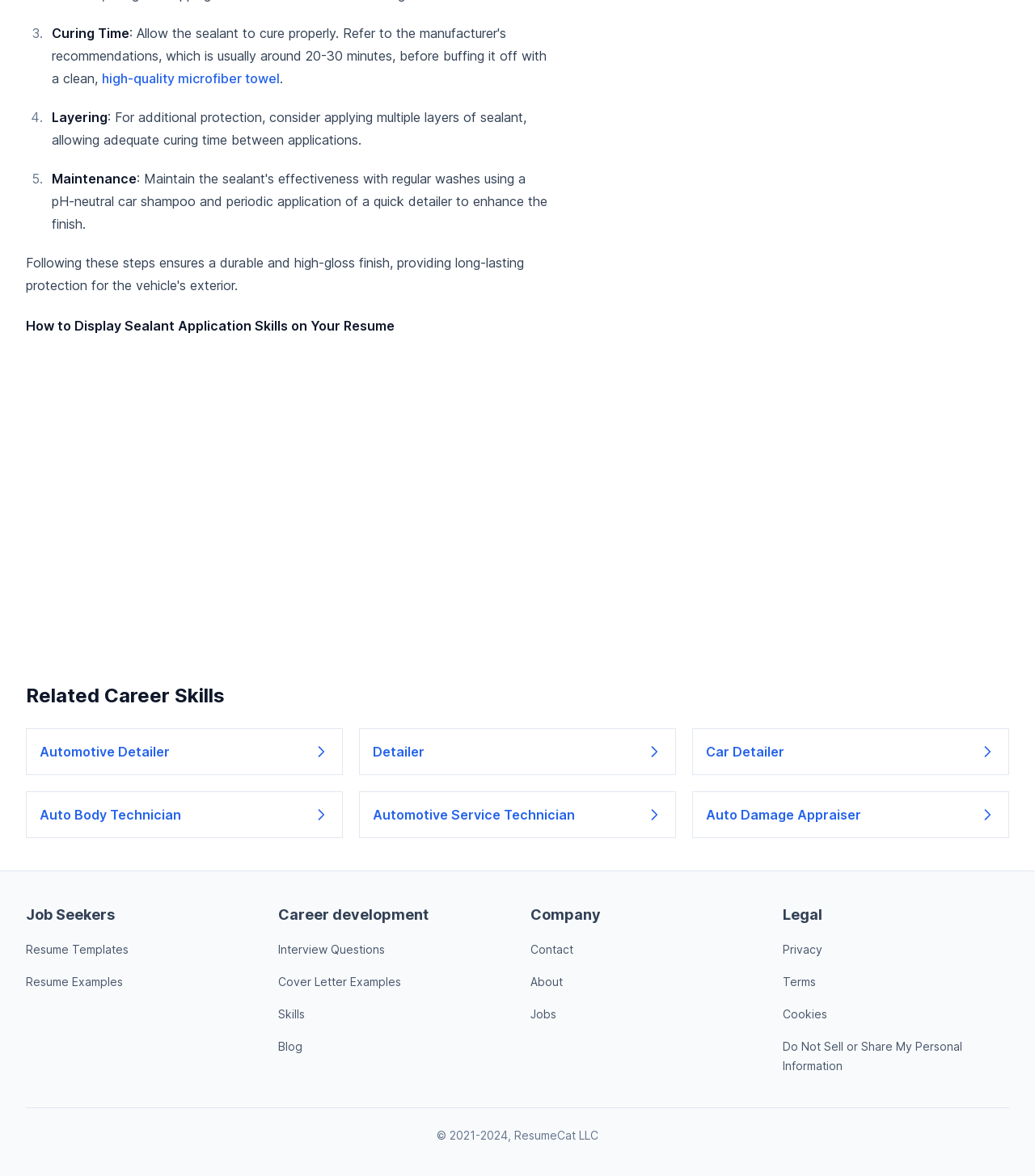Bounding box coordinates are given in the format (top-left x, top-left y, bottom-right x, bottom-right y). All values should be floating point numbers between 0 and 1. Provide the bounding box coordinate for the UI element described as: M & S Reports

None